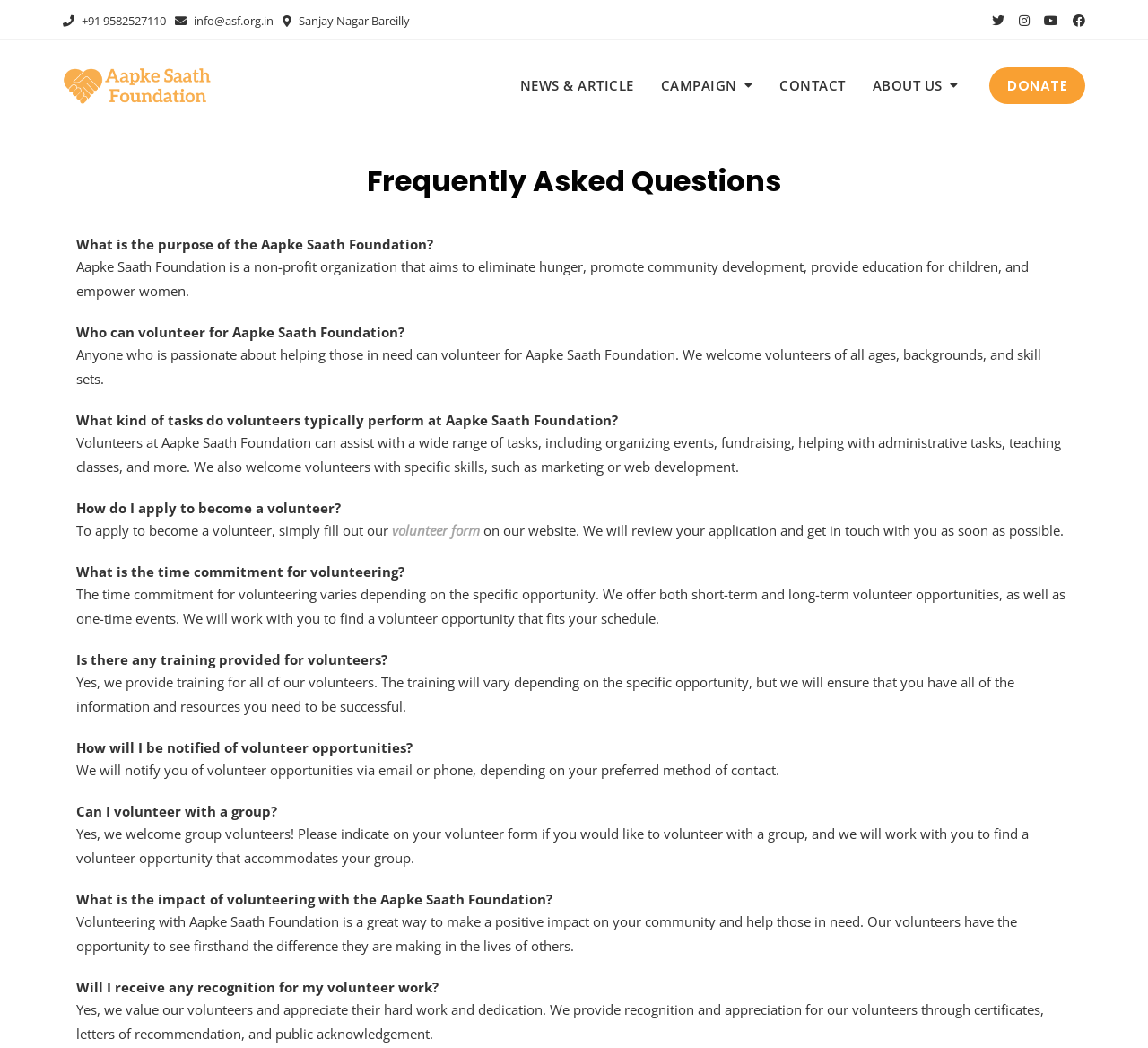How do I apply to become a volunteer?
Please provide a comprehensive answer based on the information in the image.

I found the application process by reading the section of the webpage that answers the question 'How do I apply to become a volunteer?'. The answer is provided in a static text element, which mentions filling out a volunteer form on the website.